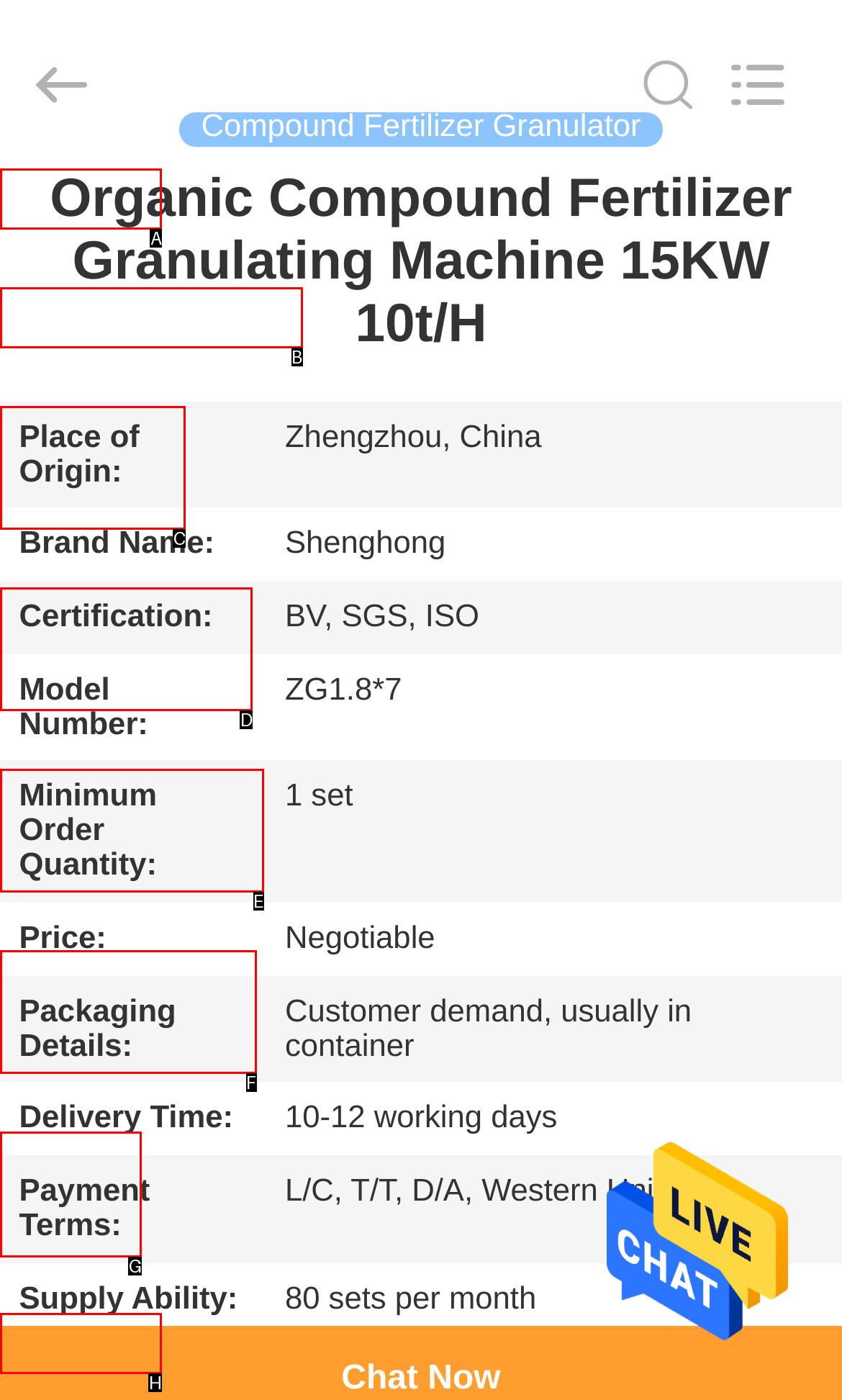Which lettered UI element aligns with this description: Products
Provide your answer using the letter from the available choices.

B